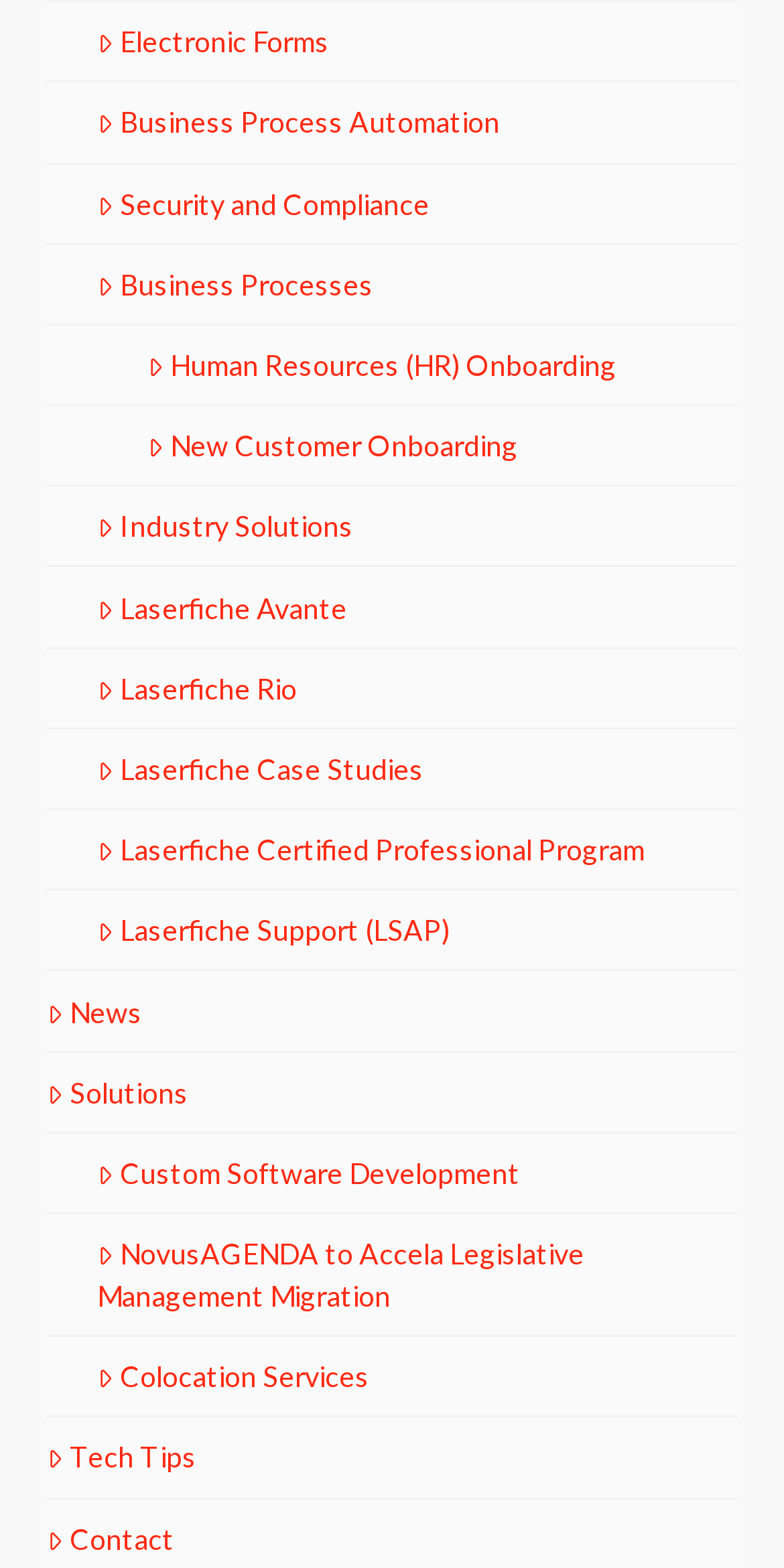Answer with a single word or phrase: 
What is the first link on the webpage?

Electronic Forms